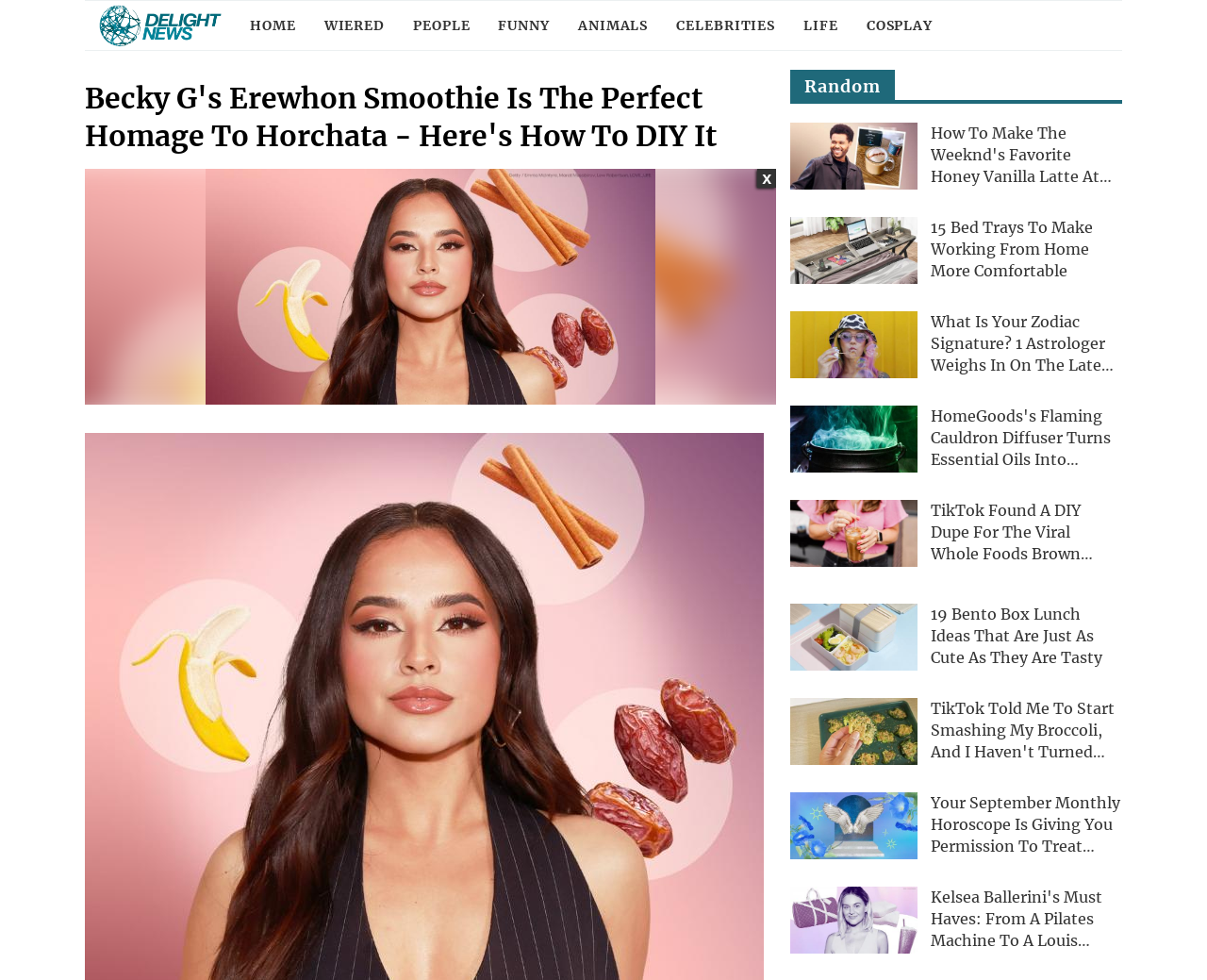Please provide the main heading of the webpage content.

Becky G's Erewhon Smoothie Is The Perfect Homage To Horchata - Here's How To DIY It